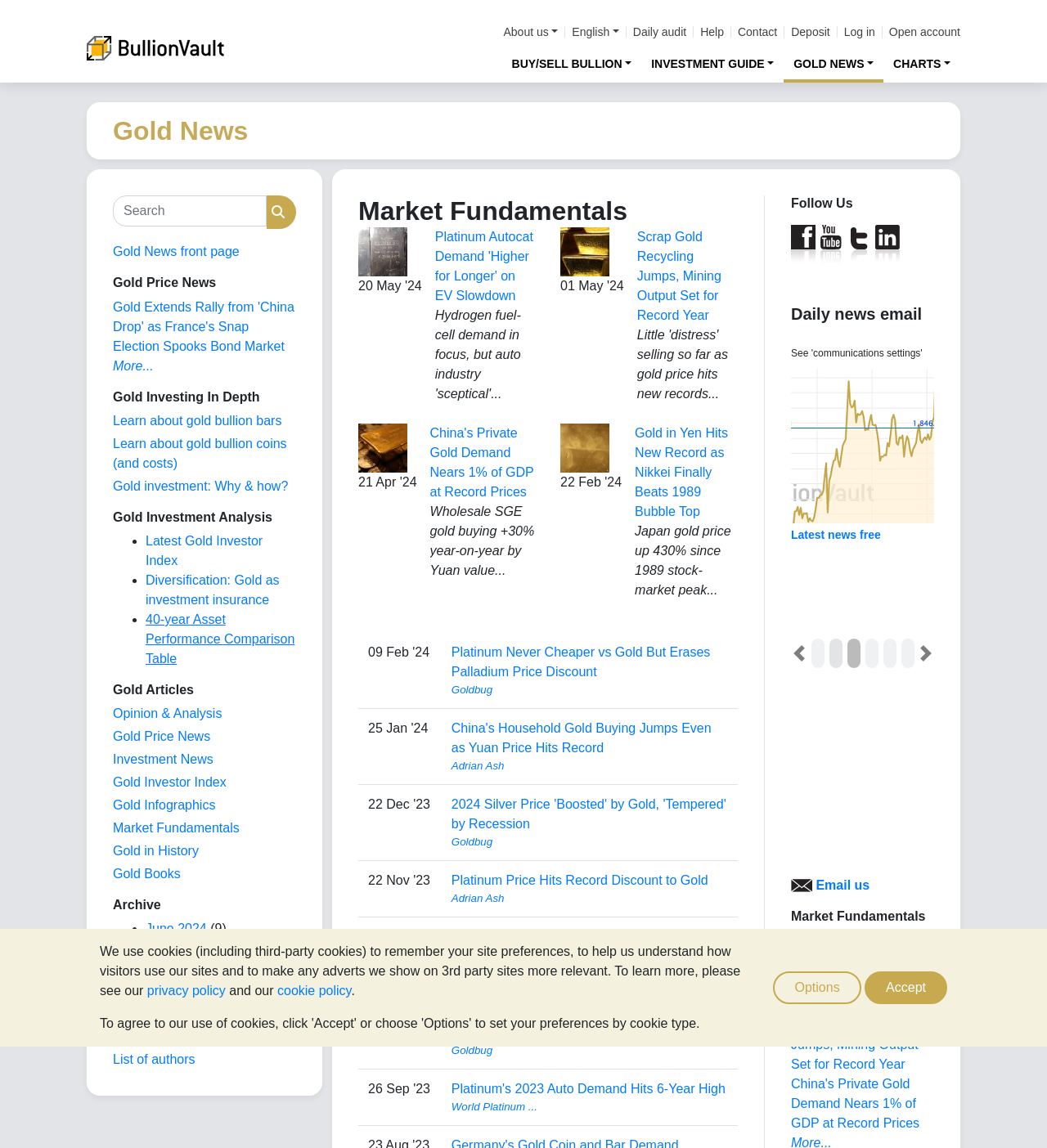Construct a comprehensive caption that outlines the webpage's structure and content.

The webpage is focused on gold market news and analysis, with a title "Market Fundamentals | Gold News". At the top, there is a banner with a cookie policy notification, accompanied by two buttons, "Options" and "Accept". Below the banner, there is a navigation menu with links to "BullionVault", "About us", "English", and other options.

On the left side, there is a search form with a text box and a search button. Below the search form, there are several headings and links to various sections, including "Gold Price News", "Gold Investing In Depth", "Gold Investment Analysis", "Gold Articles", and "Archive". Each section contains multiple links to news articles, analysis, and other resources related to gold investing.

On the right side, there is a prominent section titled "Market Fundamentals" with several news articles and analysis related to gold market trends and fundamentals. The articles are presented with headings, summaries, and links to read more.

At the bottom of the page, there are more links to additional resources, including "List of authors" and "More..." options. Overall, the webpage is densely packed with information and resources related to gold market news and analysis, with a focus on providing in-depth information and insights to investors and enthusiasts.